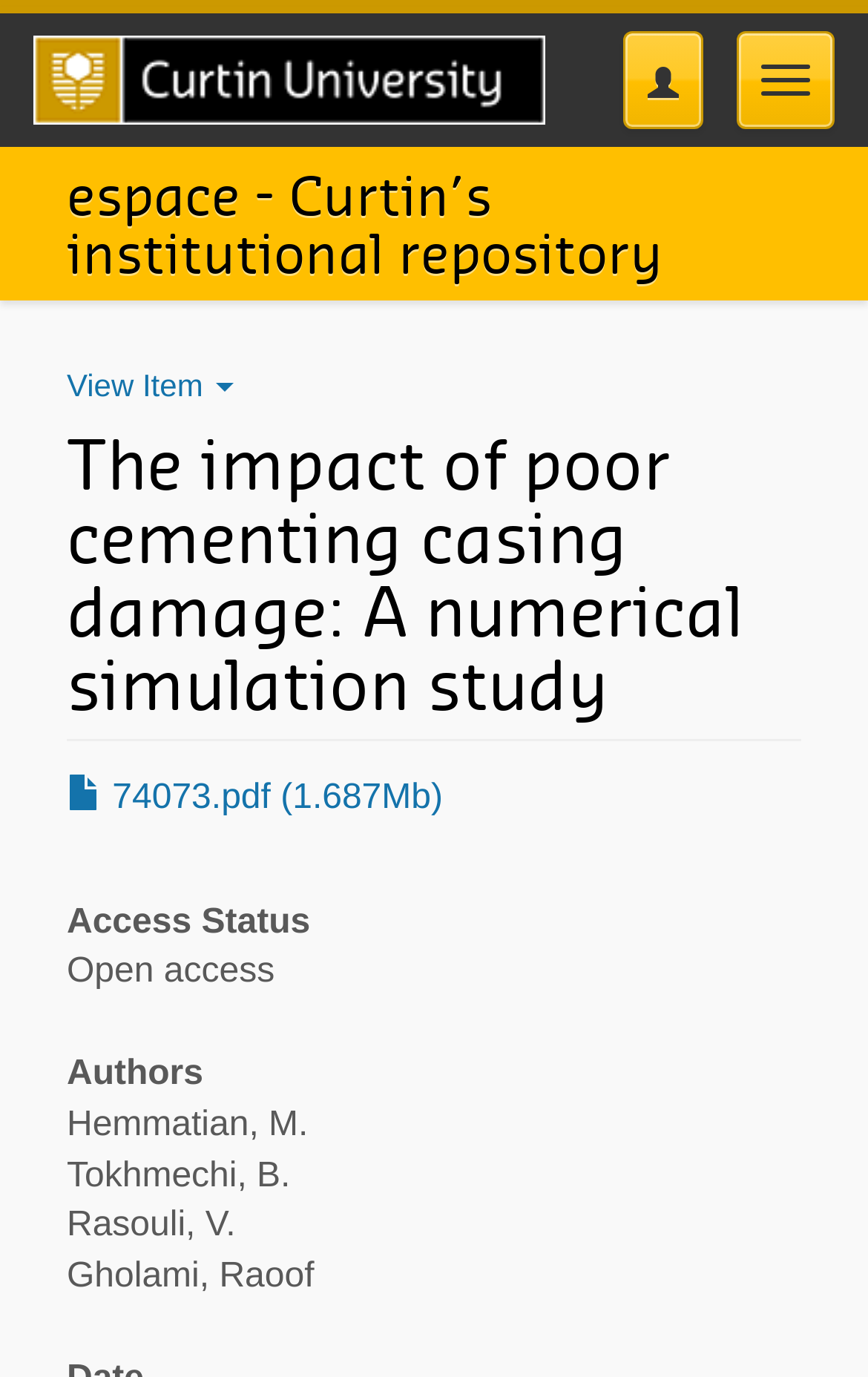Identify the bounding box coordinates for the UI element described as: "parent_node: Toggle navigation".

[0.038, 0.01, 0.628, 0.107]